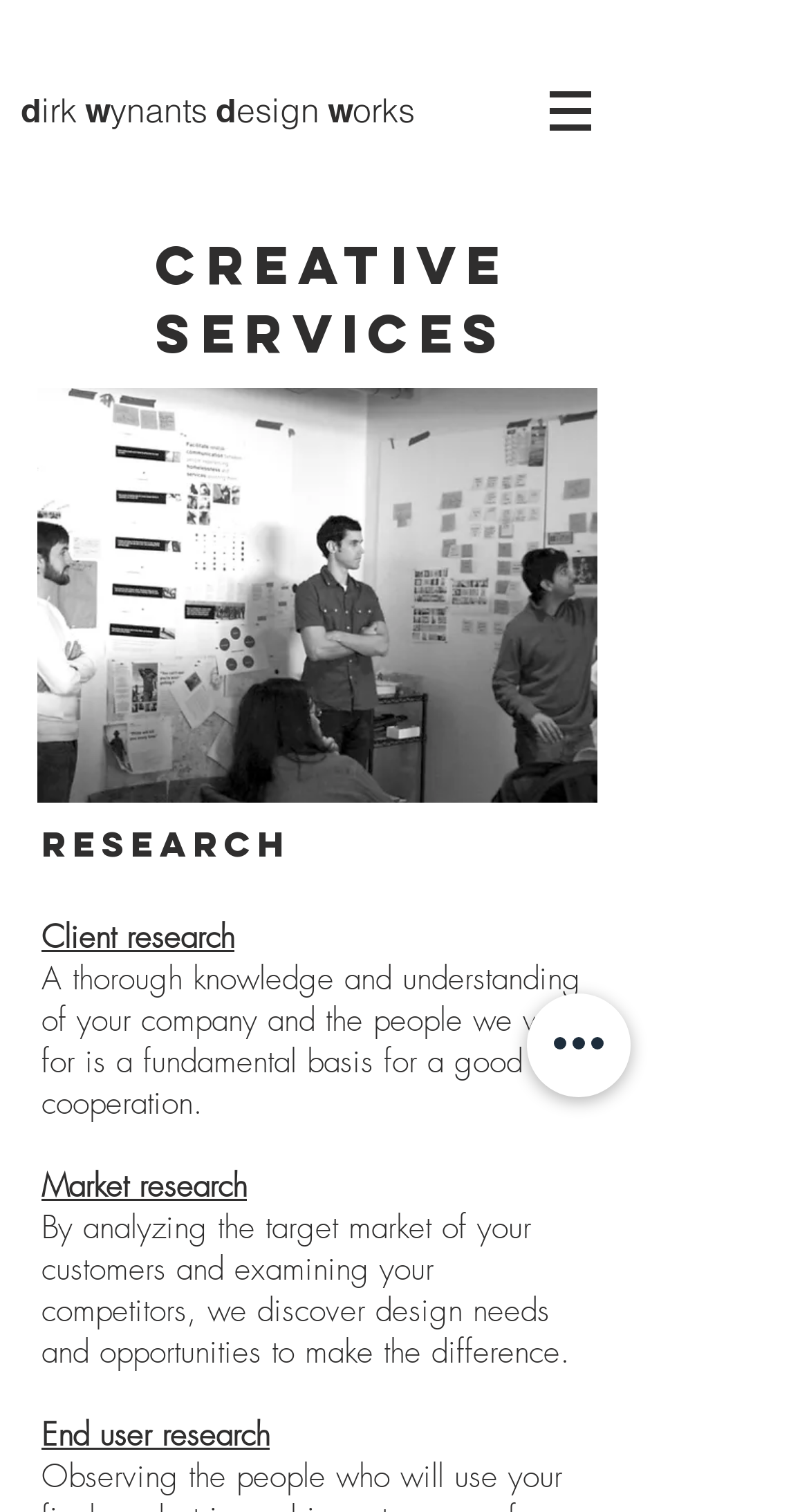Extract the bounding box for the UI element that matches this description: "aria-label="Snelle acties"".

[0.651, 0.657, 0.779, 0.726]